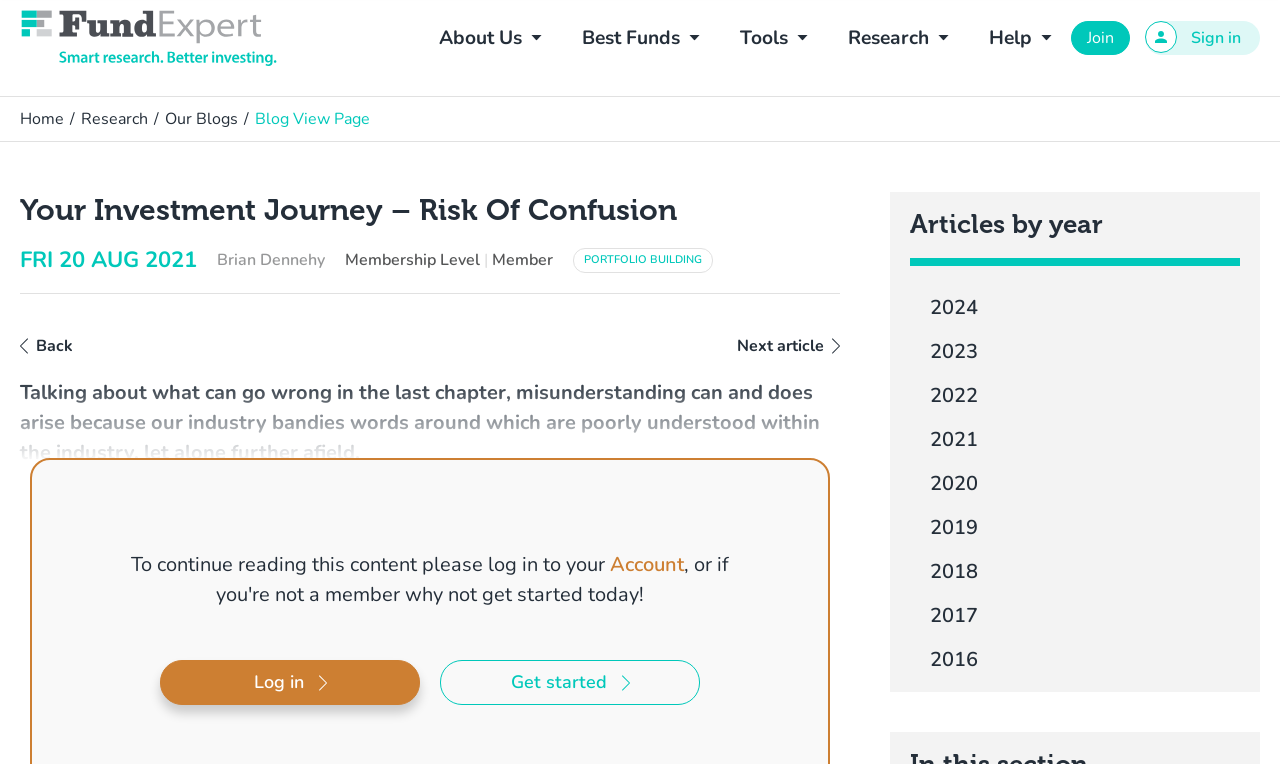Given the description "About Us", provide the bounding box coordinates of the corresponding UI element.

[0.343, 0.033, 0.423, 0.065]